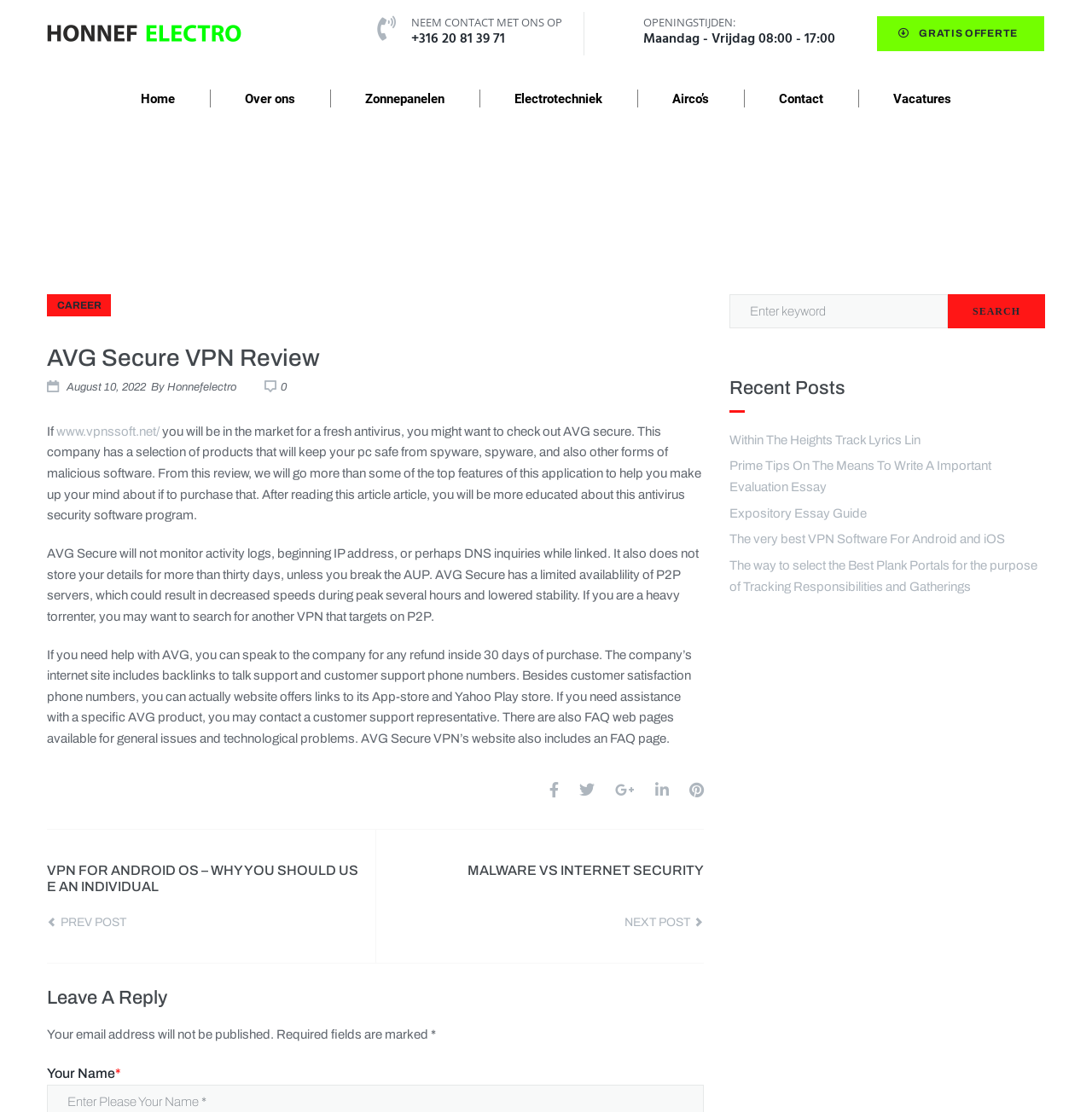Predict the bounding box of the UI element that fits this description: "Gratis offerte OFFERTE AANVRAAG".

[0.803, 0.014, 0.956, 0.046]